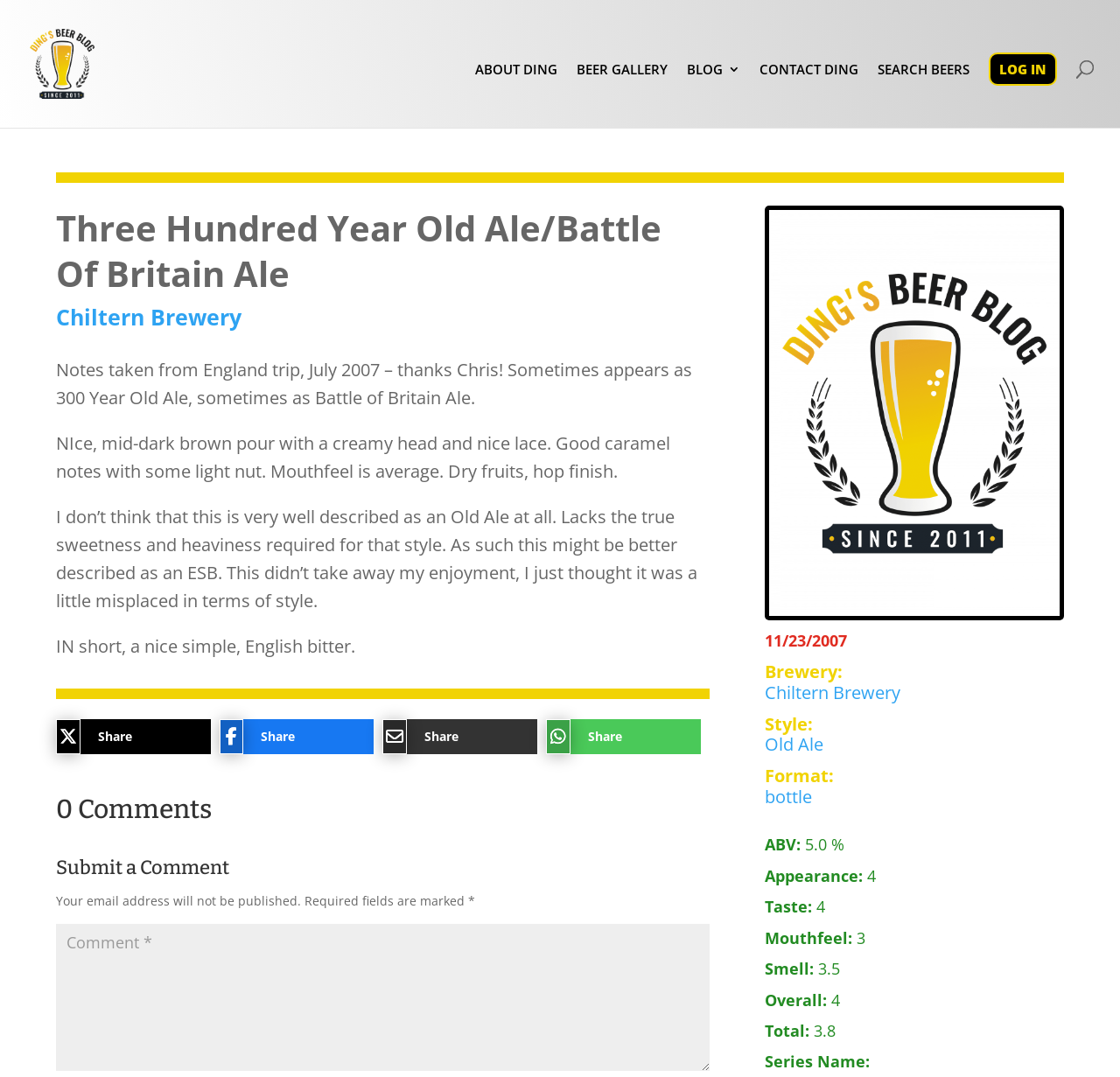Extract the bounding box coordinates for the UI element described by the text: "input value="Comment *" name="comment"". The coordinates should be in the form of [left, top, right, bottom] with values between 0 and 1.

[0.05, 0.858, 0.633, 0.995]